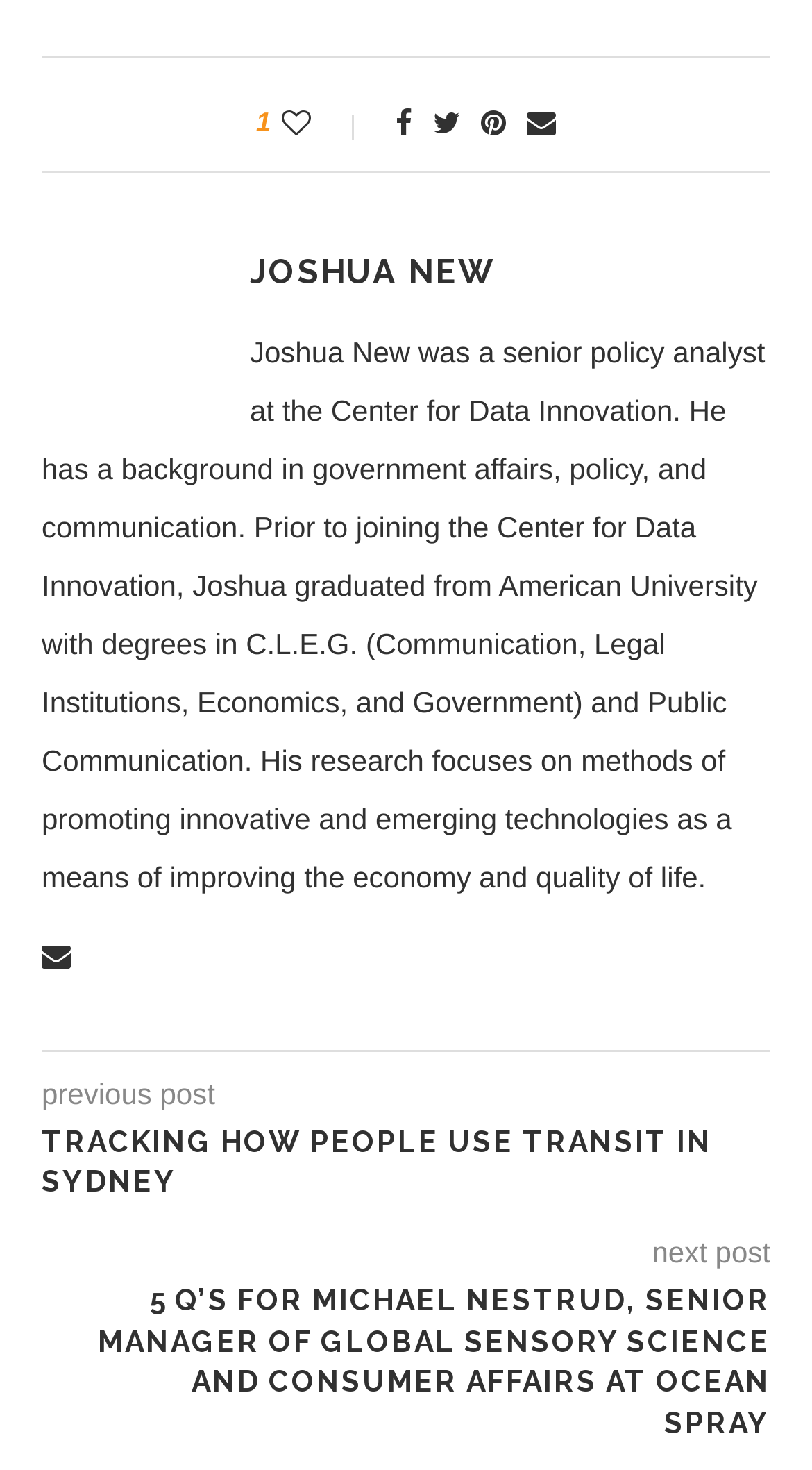Please provide the bounding box coordinates for the element that needs to be clicked to perform the following instruction: "Read the article 'TRACKING HOW PEOPLE USE TRANSIT IN SYDNEY'". The coordinates should be given as four float numbers between 0 and 1, i.e., [left, top, right, bottom].

[0.051, 0.763, 0.949, 0.819]